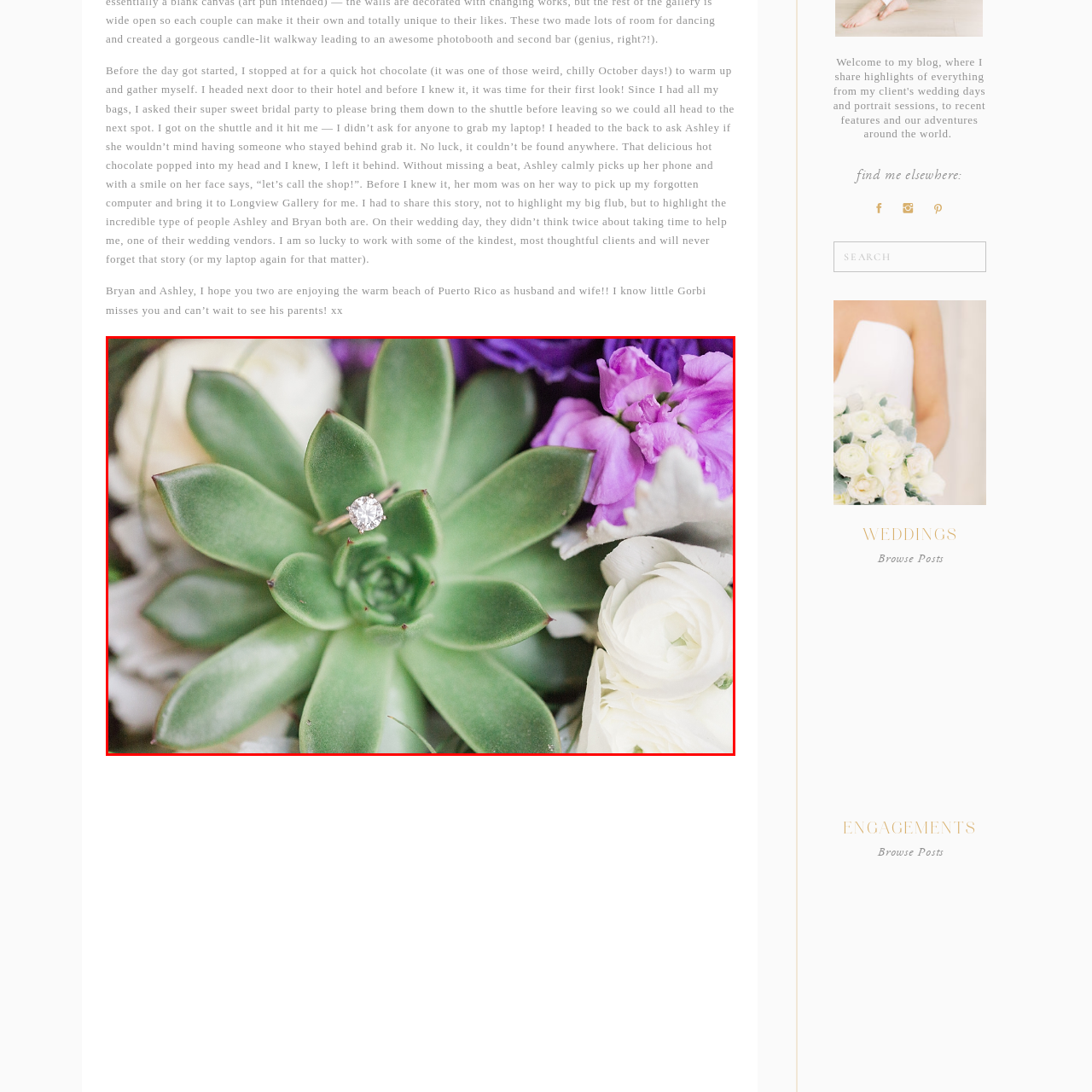Construct a detailed caption for the image enclosed in the red box.

The image captures a stunning close-up of an engagement ring elegantly placed atop a vibrant succulent. The ring, featuring a sparkling center stone, glimmers beautifully against the lush green leaves of the plant, highlighting its intricate design. Surrounding the succulent are delicate flowers in shades of purple, white, and soft pastels, adding a romantic and fresh touch to the composition. This captivating arrangement symbolizes love and commitment, perfectly complementing the theme of weddings and cherished moments. The interplay of color and texture creates an inviting atmosphere, making it an ideal representation of a special occasion.